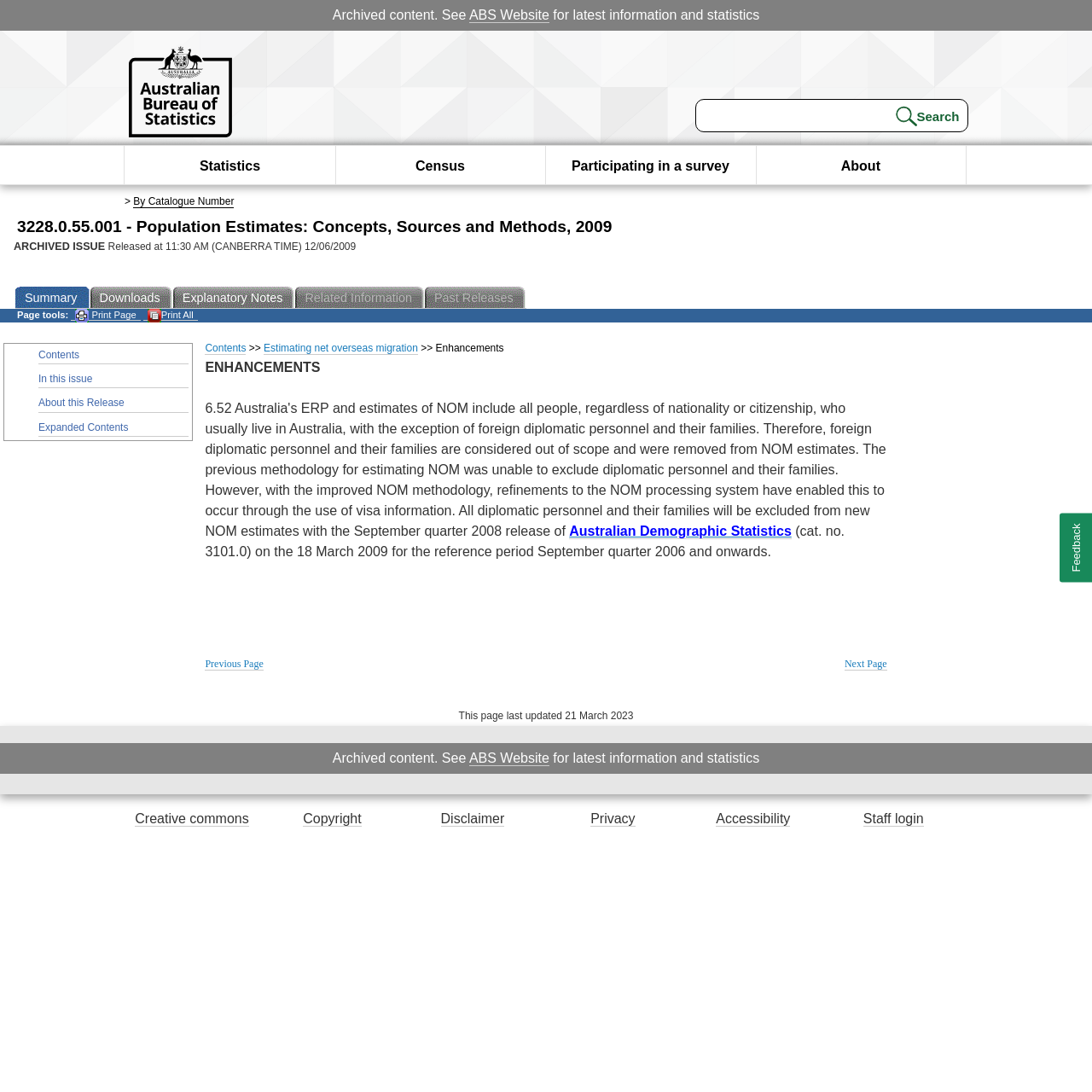Indicate the bounding box coordinates of the element that must be clicked to execute the instruction: "Go to the ABS Website". The coordinates should be given as four float numbers between 0 and 1, i.e., [left, top, right, bottom].

[0.43, 0.007, 0.503, 0.021]